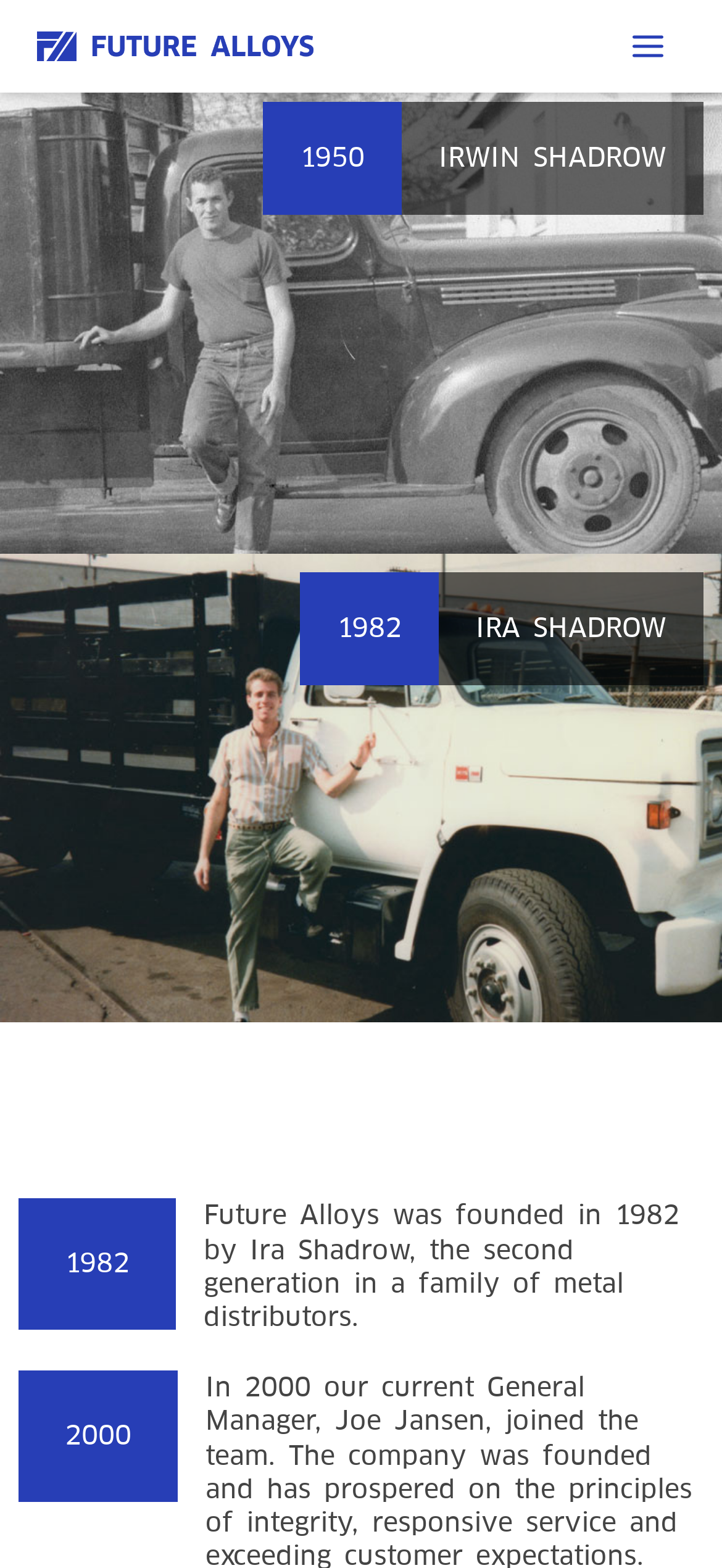Using a single word or phrase, answer the following question: 
Who founded Future Alloys?

Ira Shadrow